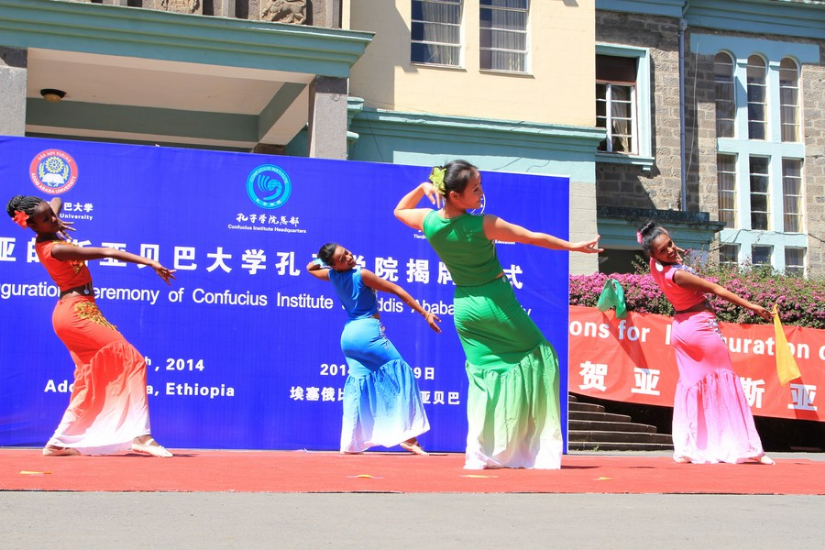Please provide a detailed answer to the question below based on the screenshot: 
How many Ethiopian dancers are on stage?

The number of Ethiopian dancers on stage can be counted by reading the caption, which describes four dancers dressed in colorful traditional attire, executing a dance on stage.